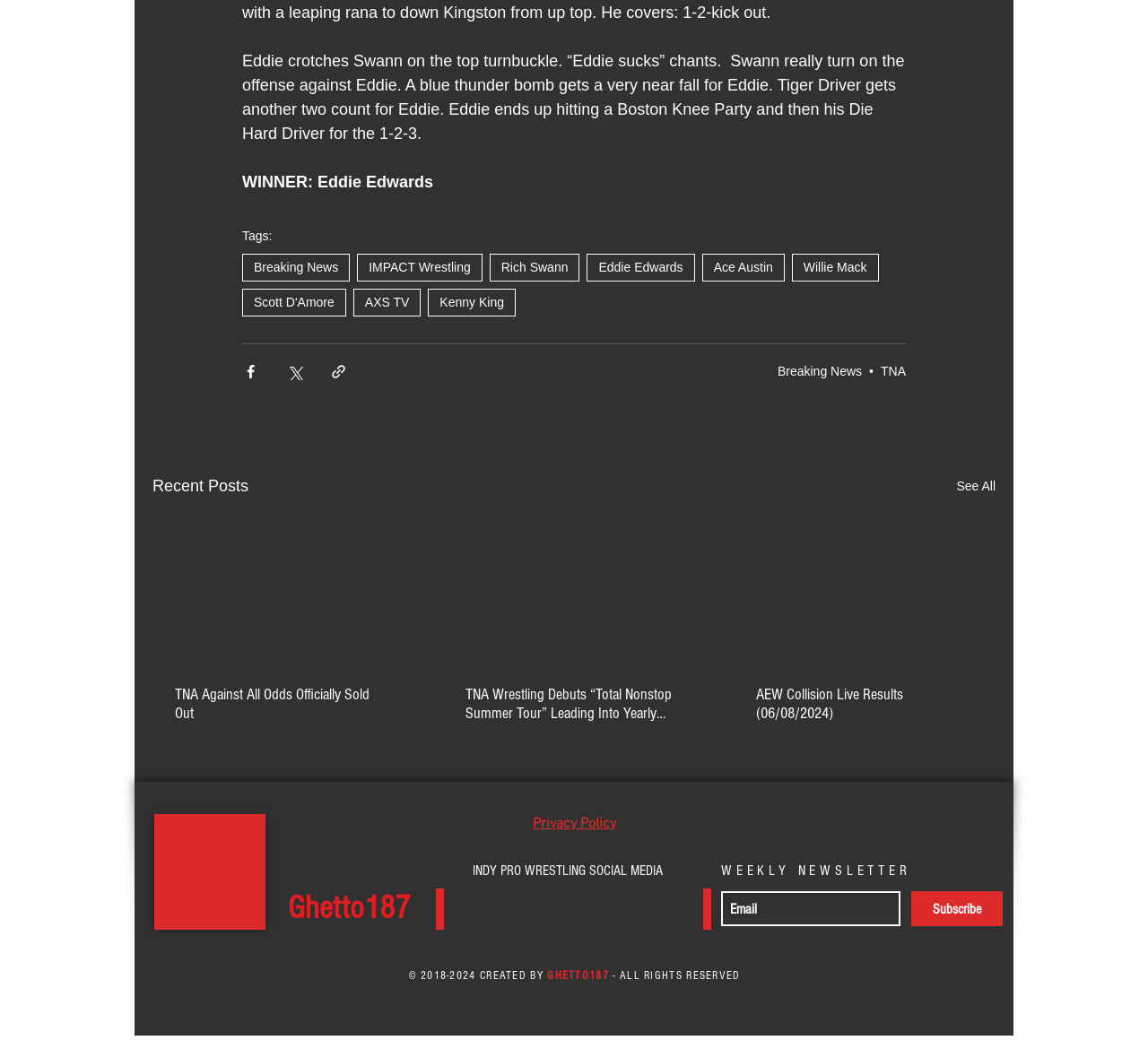Carefully examine the image and provide an in-depth answer to the question: What is the winner of the match?

The winner of the match is mentioned in the text 'WINNER: Eddie Edwards' which is a static text element with bounding box coordinates [0.211, 0.165, 0.377, 0.182].